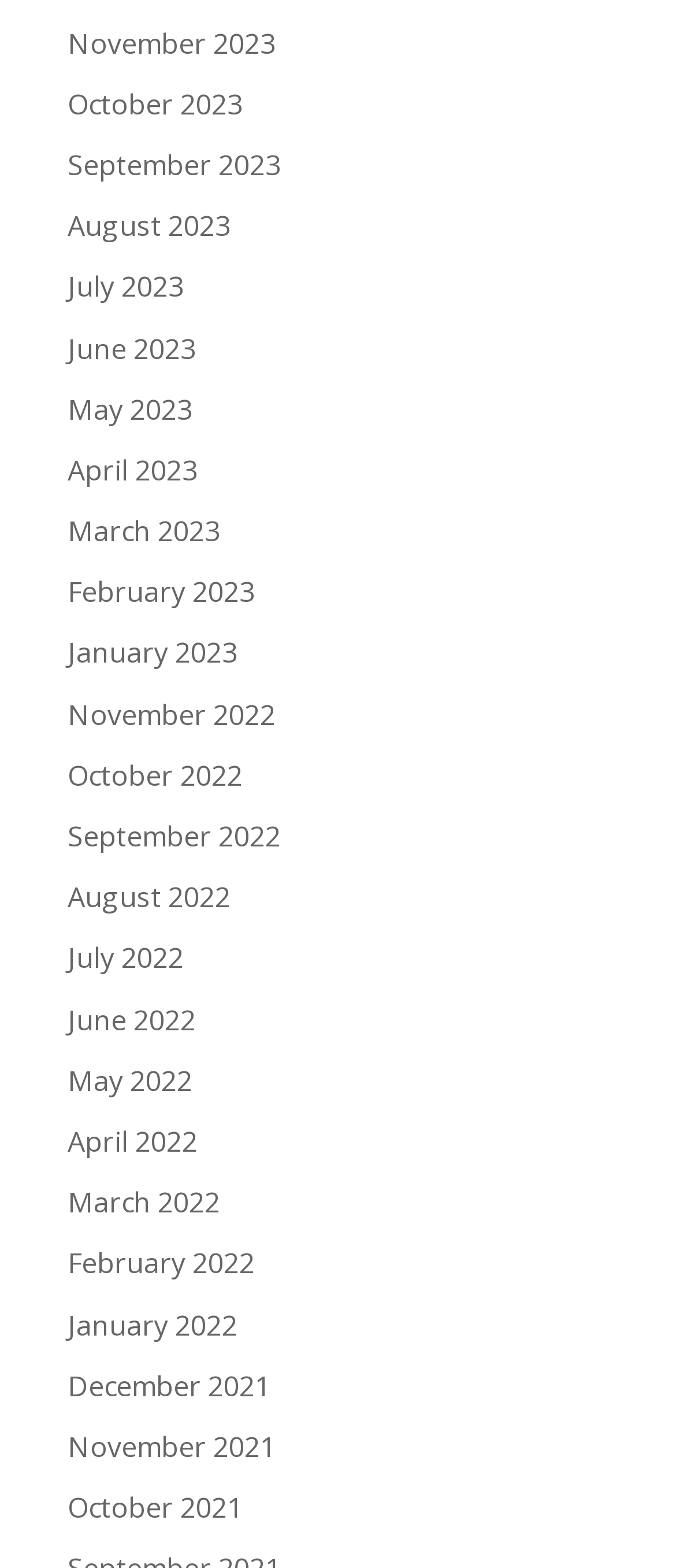Identify the bounding box coordinates for the region of the element that should be clicked to carry out the instruction: "Go to October 2022". The bounding box coordinates should be four float numbers between 0 and 1, i.e., [left, top, right, bottom].

[0.1, 0.482, 0.359, 0.506]